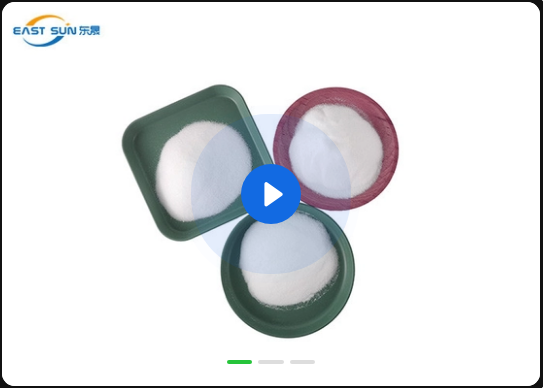Provide a comprehensive description of the image.

The image showcases three circular trays displaying different types of white powder. The trays are set against a clean background, with the powder prominently featured. The trays include two in a neutral and green color, while the third is a vibrant burgundy. At the center of the image is a play button, suggesting that this is part of a video demonstration, likely highlighting the features and applications of these powders. 

The product is identified as the "Polyester Hot Melt PES Adhesive Powder for Interlining," specifically in an 80-micron variety available in 20 kg packaging. This versatile adhesive is commonly used in textiles and various industries due to its strong bonding properties and resistance to heat and chemicals. The brand associated with this product is East Sun New Material Technology, which specializes in innovative material solutions. The visual presentation not only emphasizes the product's physical attributes but also invites viewers to engage further, potentially through a video that explains its uses and benefits.